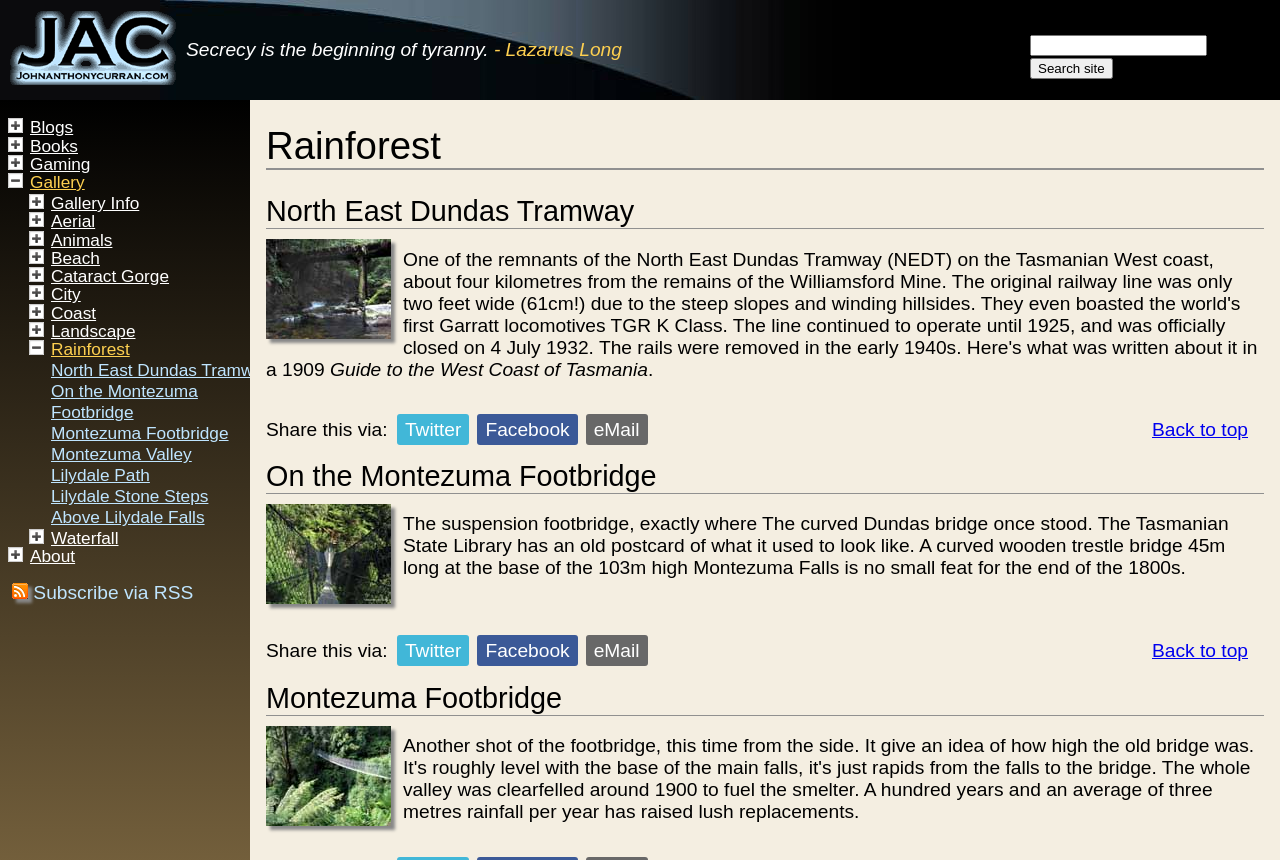Can you show the bounding box coordinates of the region to click on to complete the task described in the instruction: "Share this via Twitter"?

[0.31, 0.481, 0.367, 0.517]